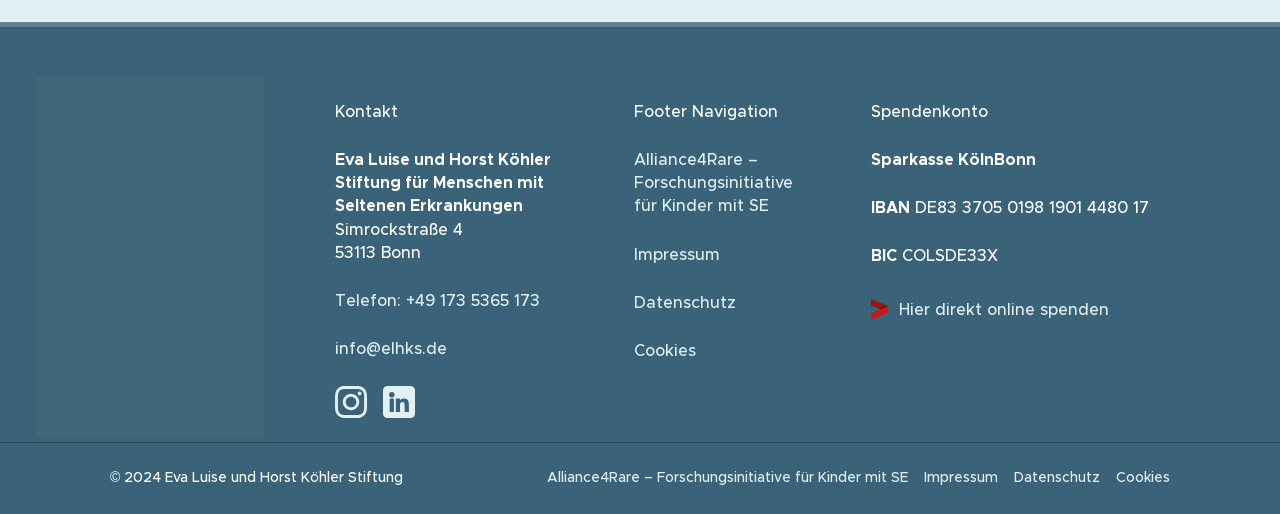Answer succinctly with a single word or phrase:
What is the name of the research initiative?

Alliance4Rare